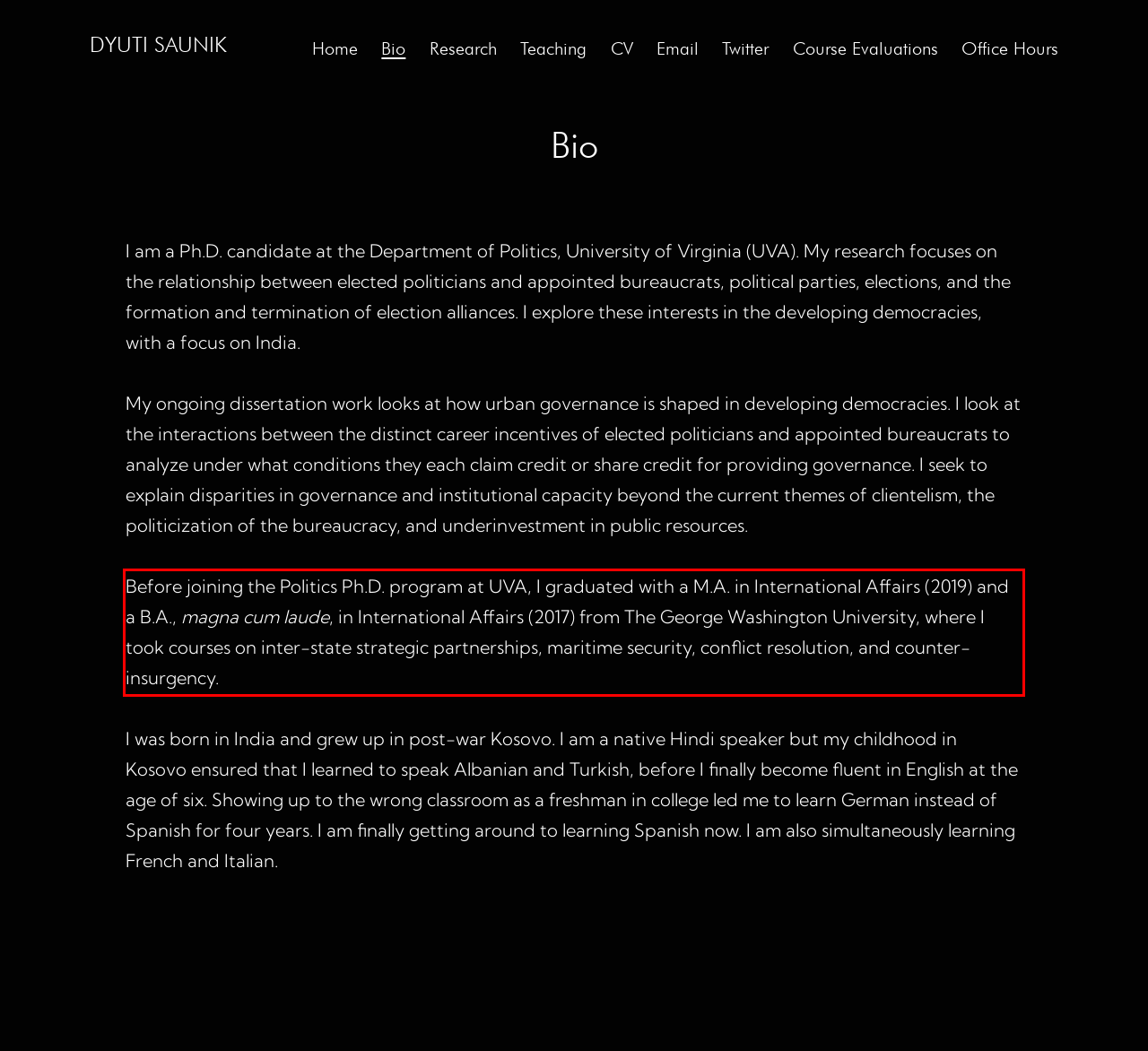Please perform OCR on the text within the red rectangle in the webpage screenshot and return the text content.

Before joining the Politics Ph.D. program at UVA, I graduated with a M.A. in International Affairs (2019) and a B.A., magna cum laude, in International Affairs (2017) from The George Washington University, where I took courses on inter-state strategic partnerships, maritime security, conflict resolution, and counter-insurgency.